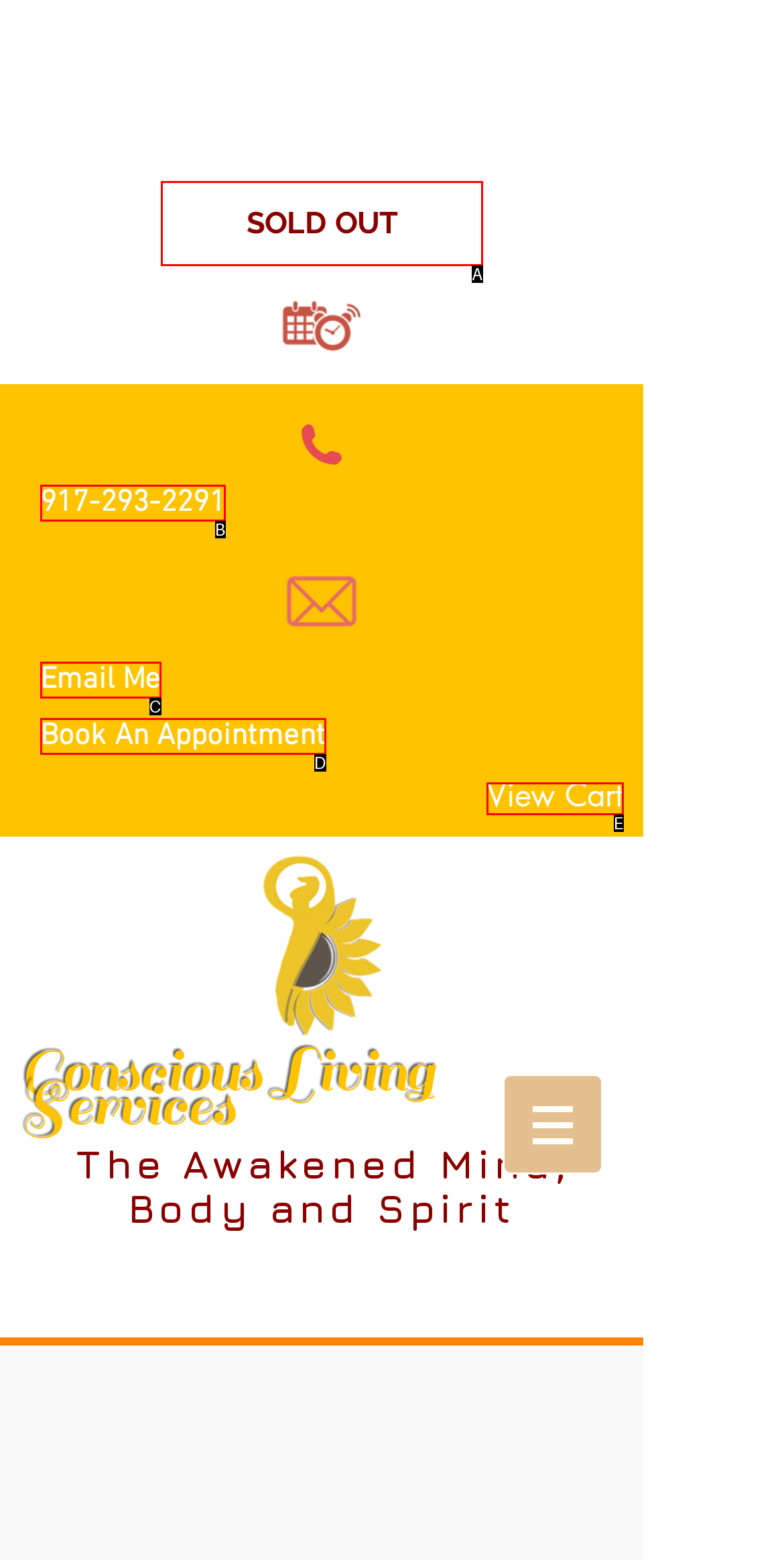Identify which option matches the following description: Email Me
Answer by giving the letter of the correct option directly.

C